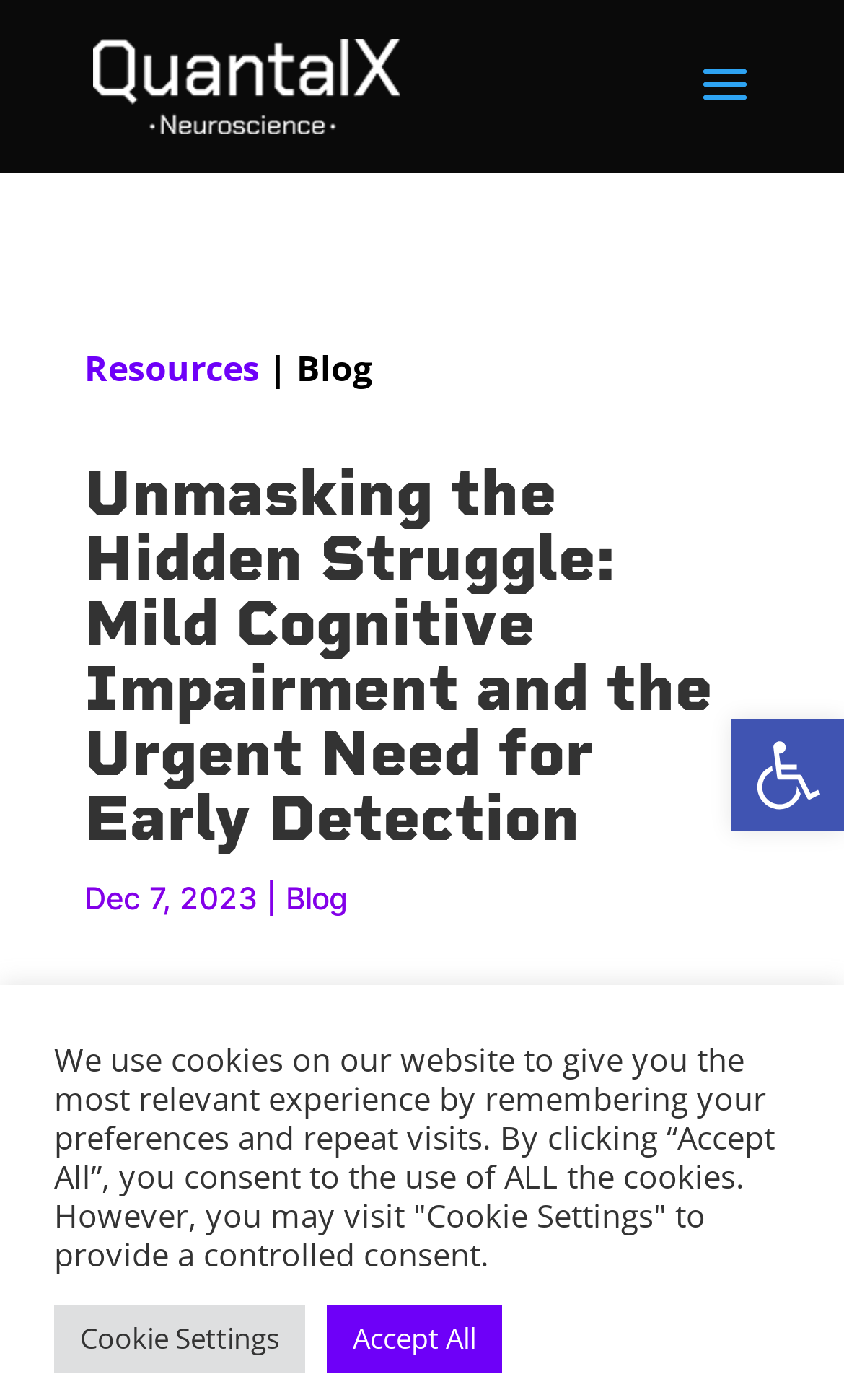Please provide a one-word or short phrase answer to the question:
What is the date of the blog post?

Dec 7, 2023